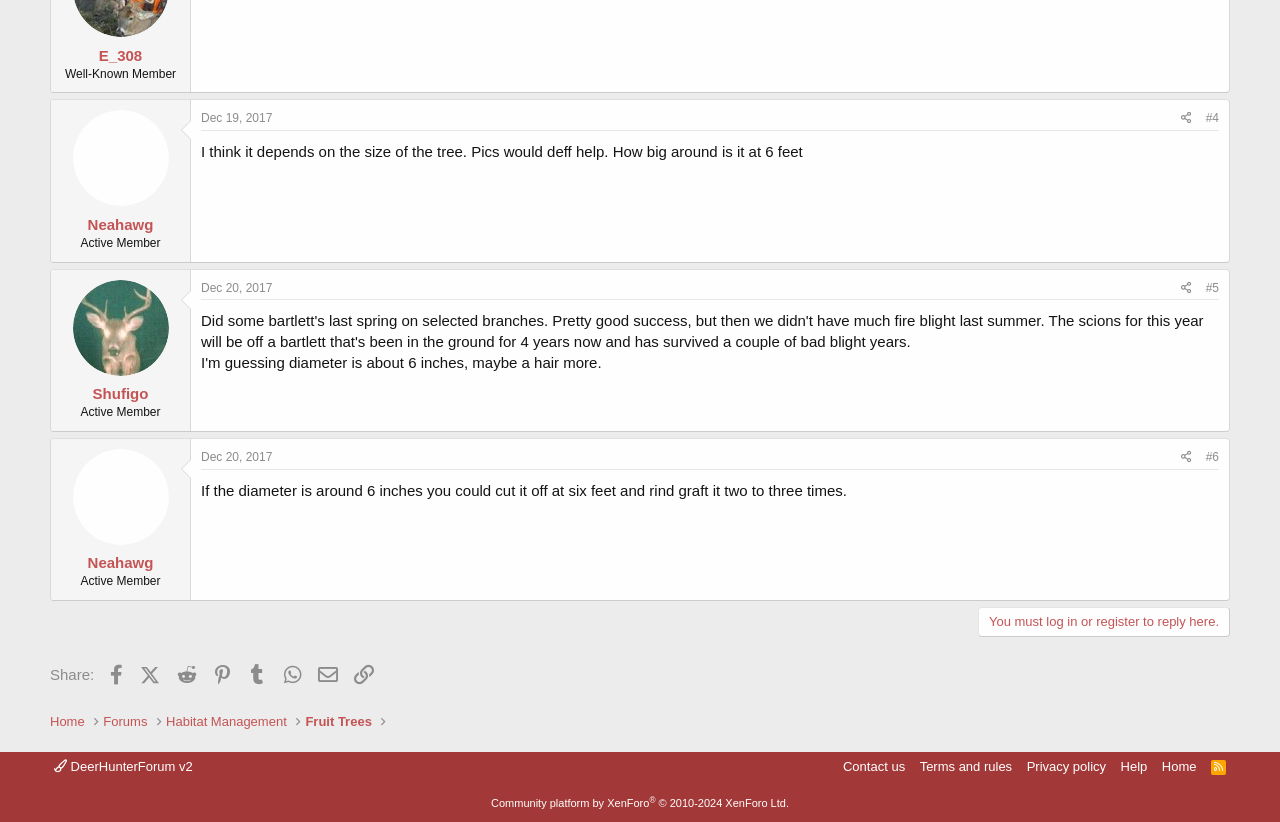Refer to the element description Dec 19, 2017 and identify the corresponding bounding box in the screenshot. Format the coordinates as (top-left x, top-left y, bottom-right x, bottom-right y) with values in the range of 0 to 1.

[0.157, 0.135, 0.213, 0.153]